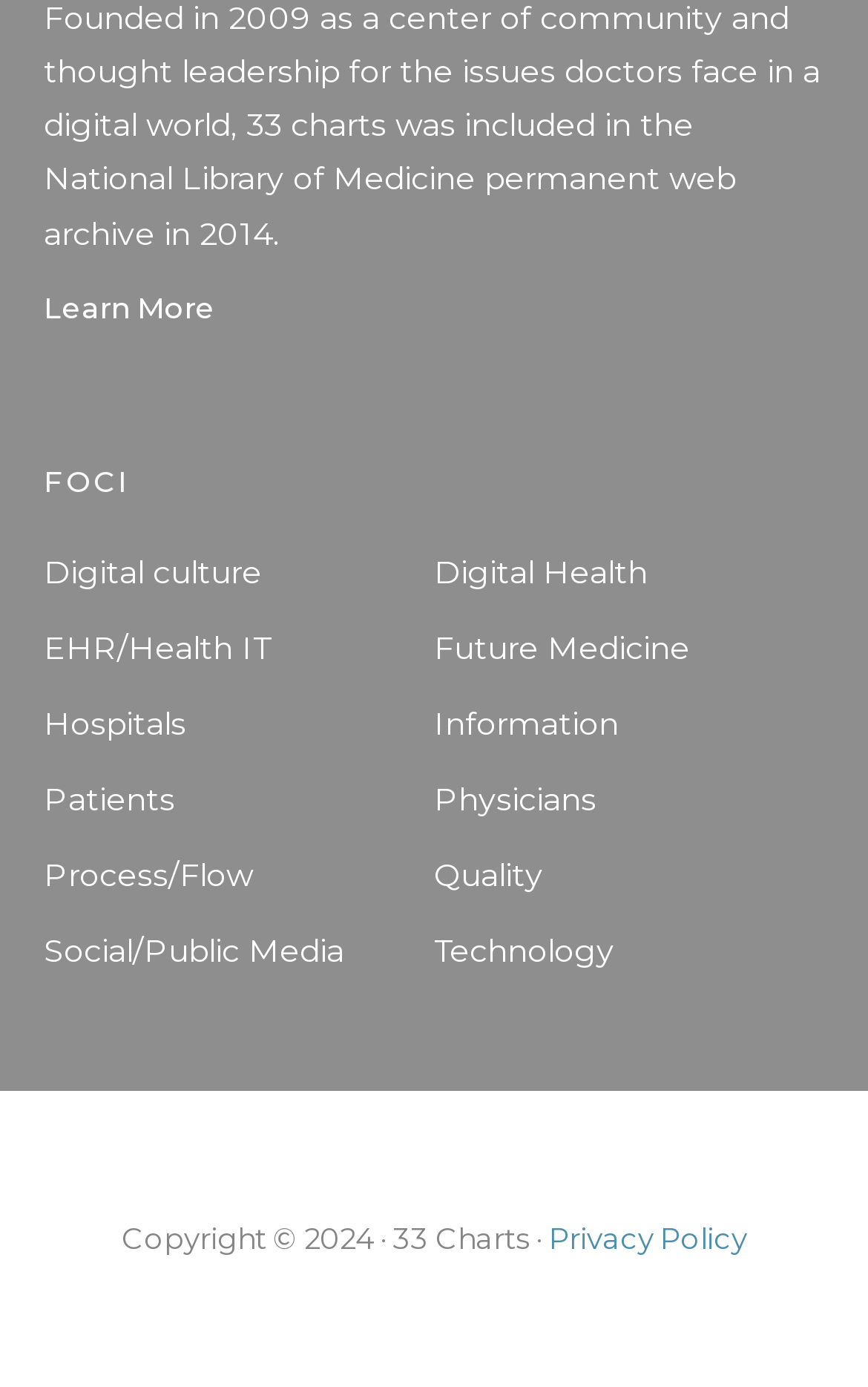What is the purpose of the 'Learn More' link?
Provide a concise answer using a single word or phrase based on the image.

To learn more about FOCI